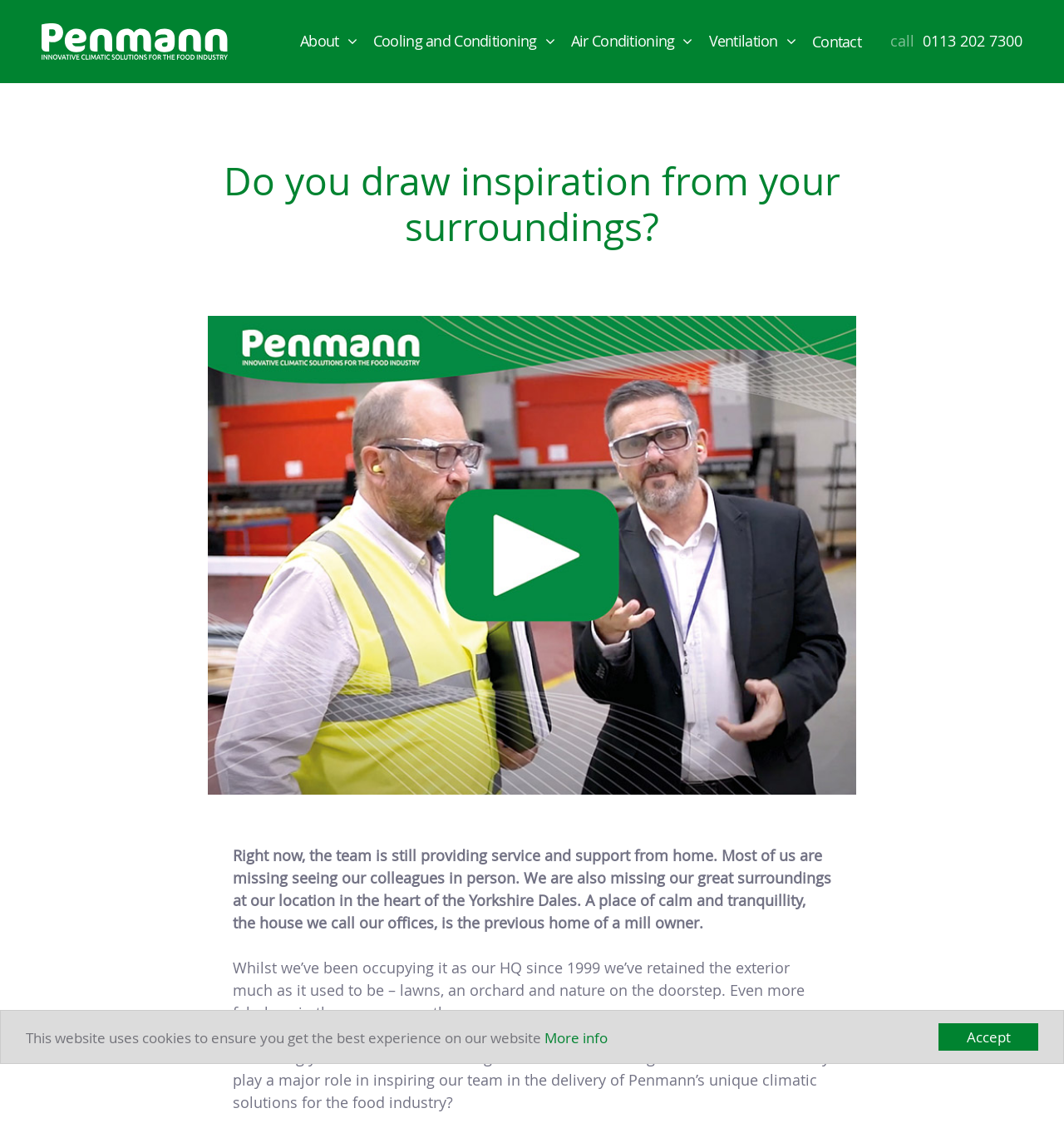Generate a thorough explanation of the webpage's elements.

The webpage is about Penmann, a company that provides climatic solutions for the food industry. At the top right corner, there is a notification about cookies, with a link to "More info" and an "Accept" button. Below this notification, there is a navigation menu with links to "About", "Cooling and Conditioning", "Air Conditioning", "Ventilation", and "Contact". 

On the left side of the page, there is a heading that asks "Do you draw inspiration from your surroundings?" Below this heading, there is a video snippet of John Kirwin, and a series of paragraphs that describe the company's office location in the Yorkshire Dales. The text explains that the team is currently working from home and missing their office surroundings, which are described as a place of calm and tranquility. The office has lawns, an orchard, and nature on the doorstep, making it a fabulous place to work, especially in the warmer months.

The company believes that surroundings are vital for wellbeing and wonders if they play a major role in inspiring their team to deliver unique climatic solutions. At the top right corner, there is a phone number and a "call" icon.